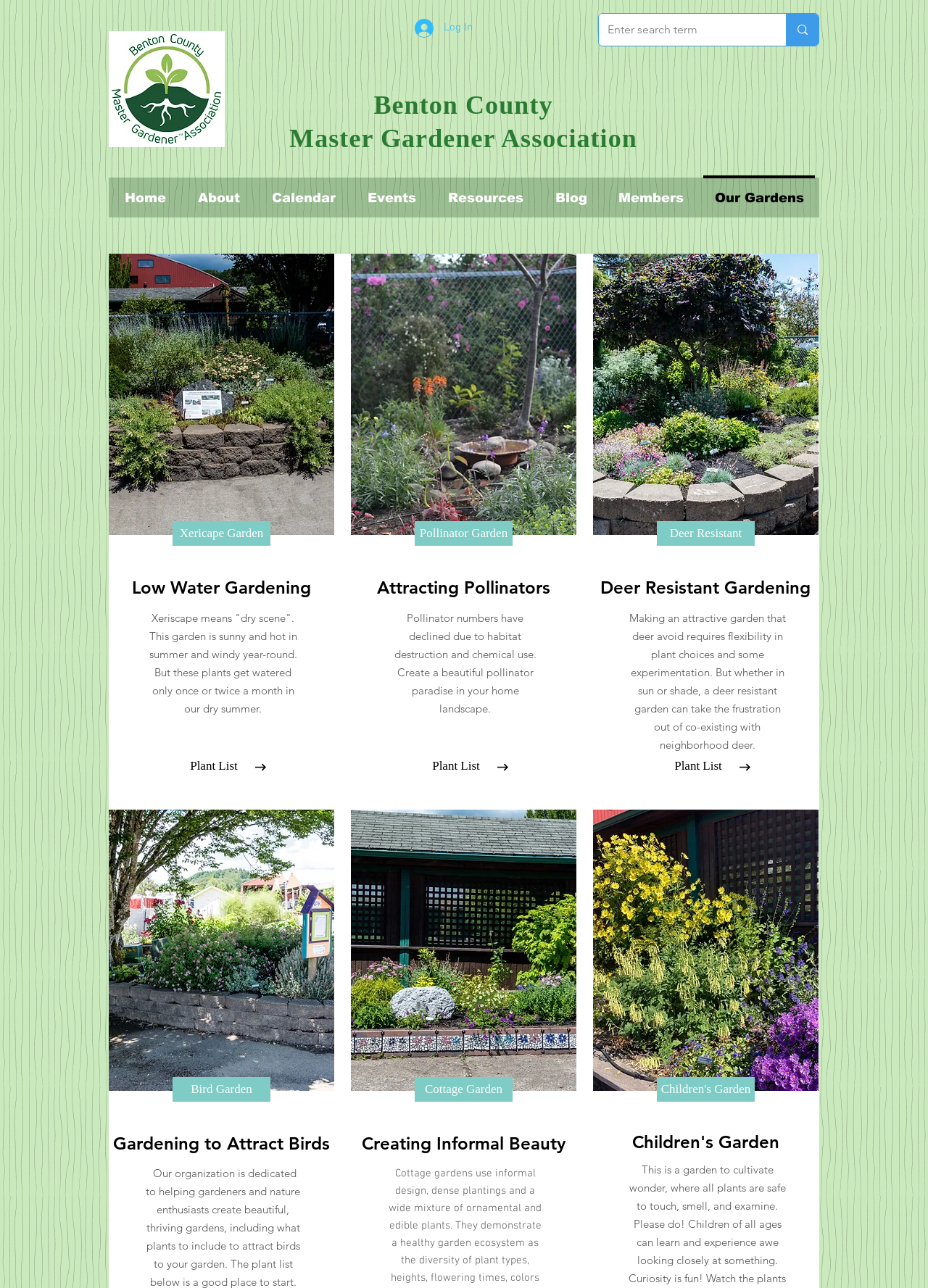Please provide a short answer using a single word or phrase for the question:
What is the theme of the Bird Garden?

Gardening to attract birds